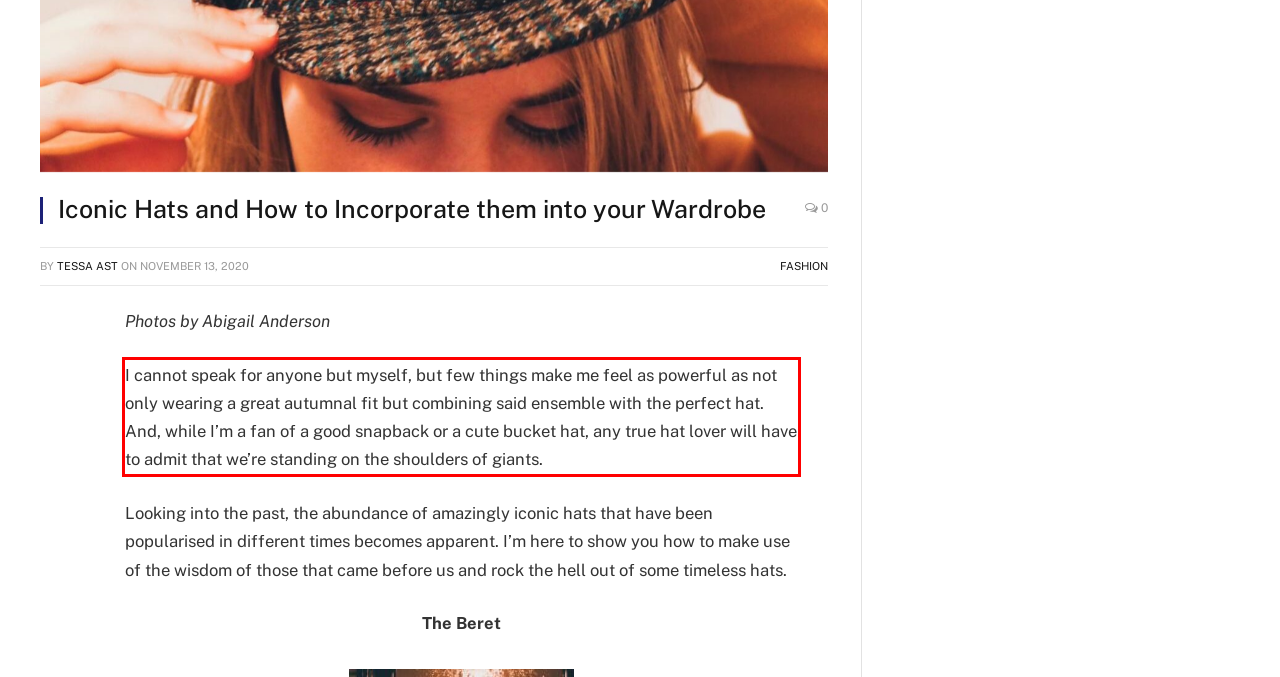Review the screenshot of the webpage and recognize the text inside the red rectangle bounding box. Provide the extracted text content.

I cannot speak for anyone but myself, but few things make me feel as powerful as not only wearing a great autumnal fit but combining said ensemble with the perfect hat. And, while I’m a fan of a good snapback or a cute bucket hat, any true hat lover will have to admit that we’re standing on the shoulders of giants.